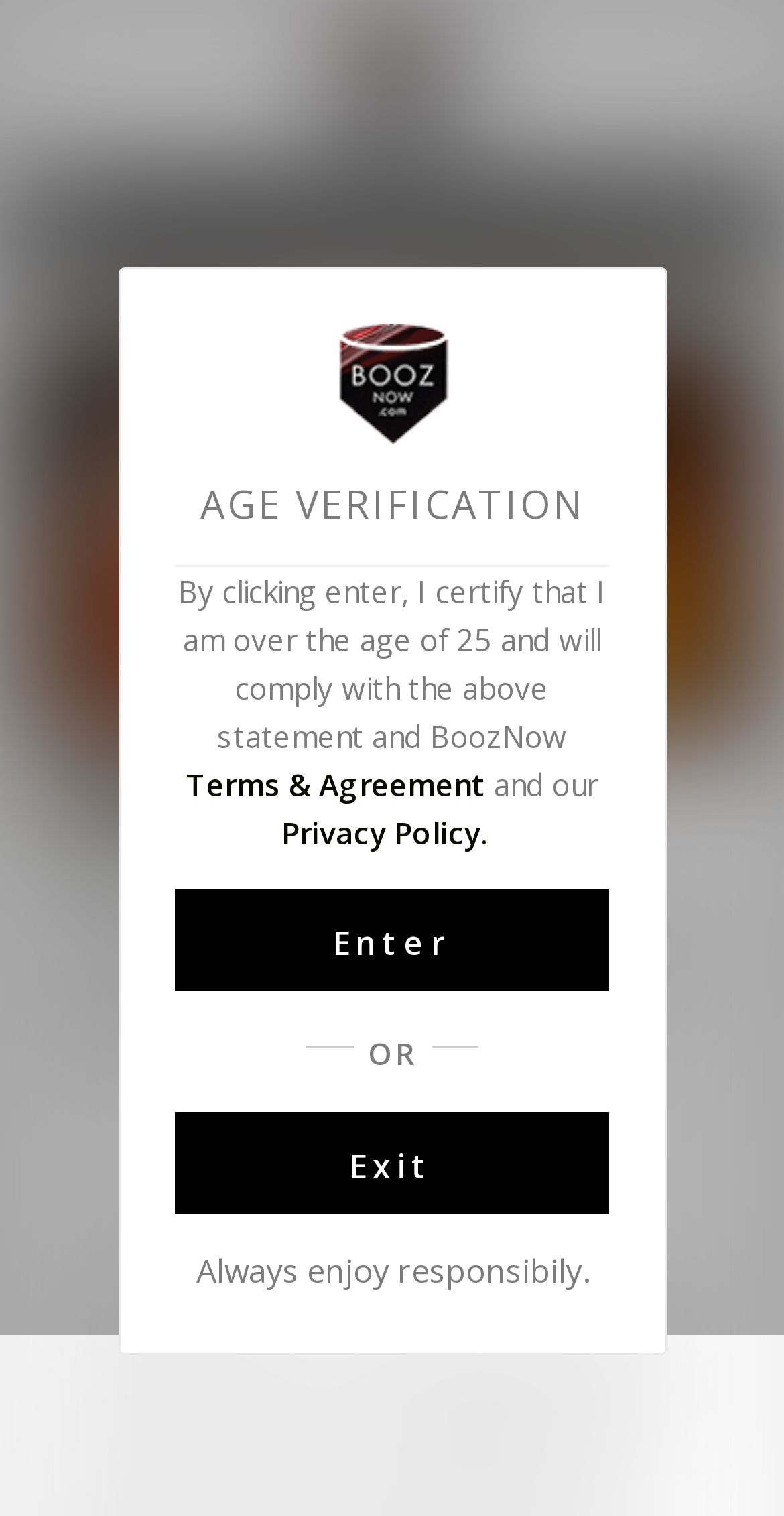What is the first popular beer style mentioned?
Provide a short answer using one word or a brief phrase based on the image.

Wheat Beer